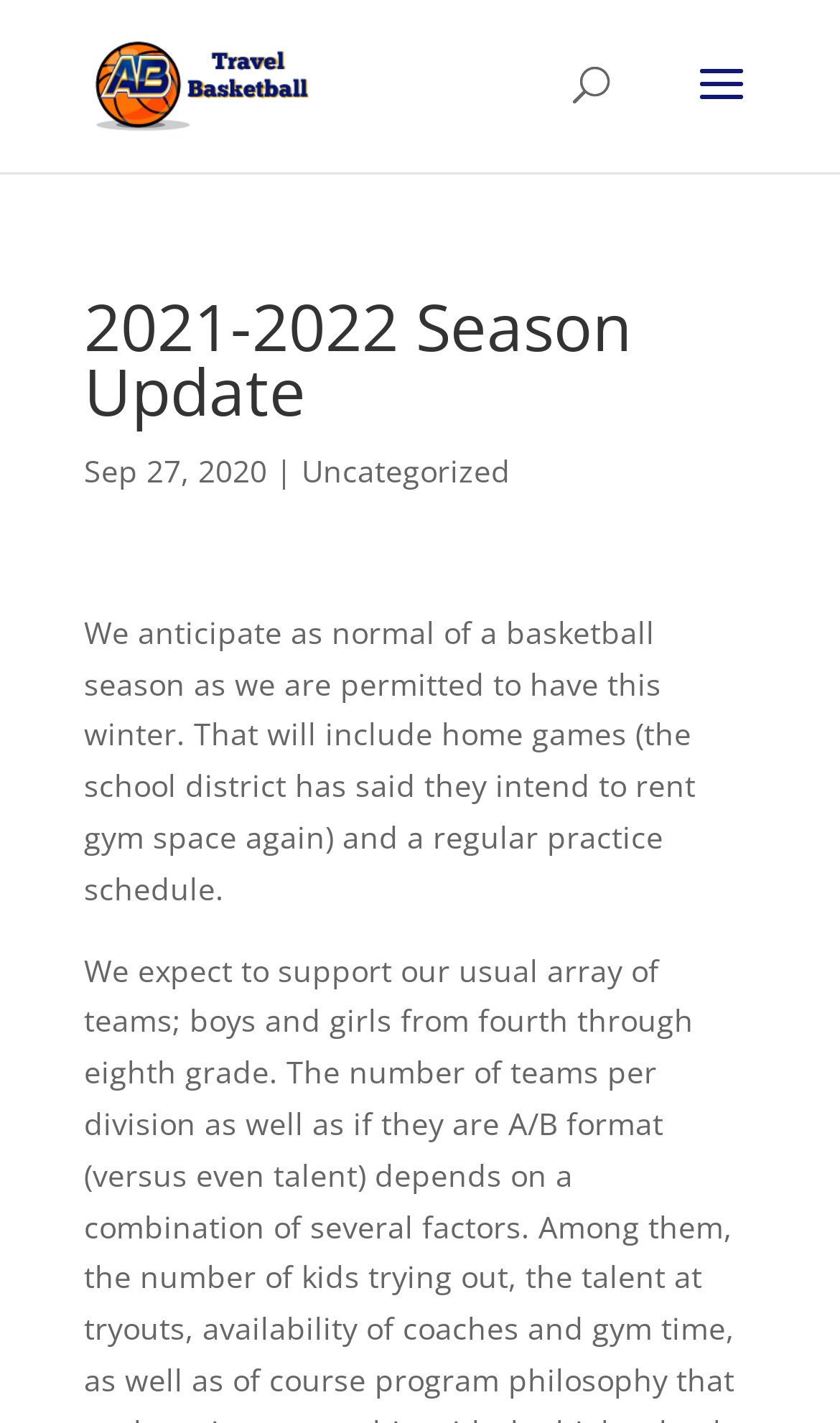Calculate the bounding box coordinates for the UI element based on the following description: "Wheres the Really Exceptional Beef". Ensure the coordinates are four float numbers between 0 and 1, i.e., [left, top, right, bottom].

None